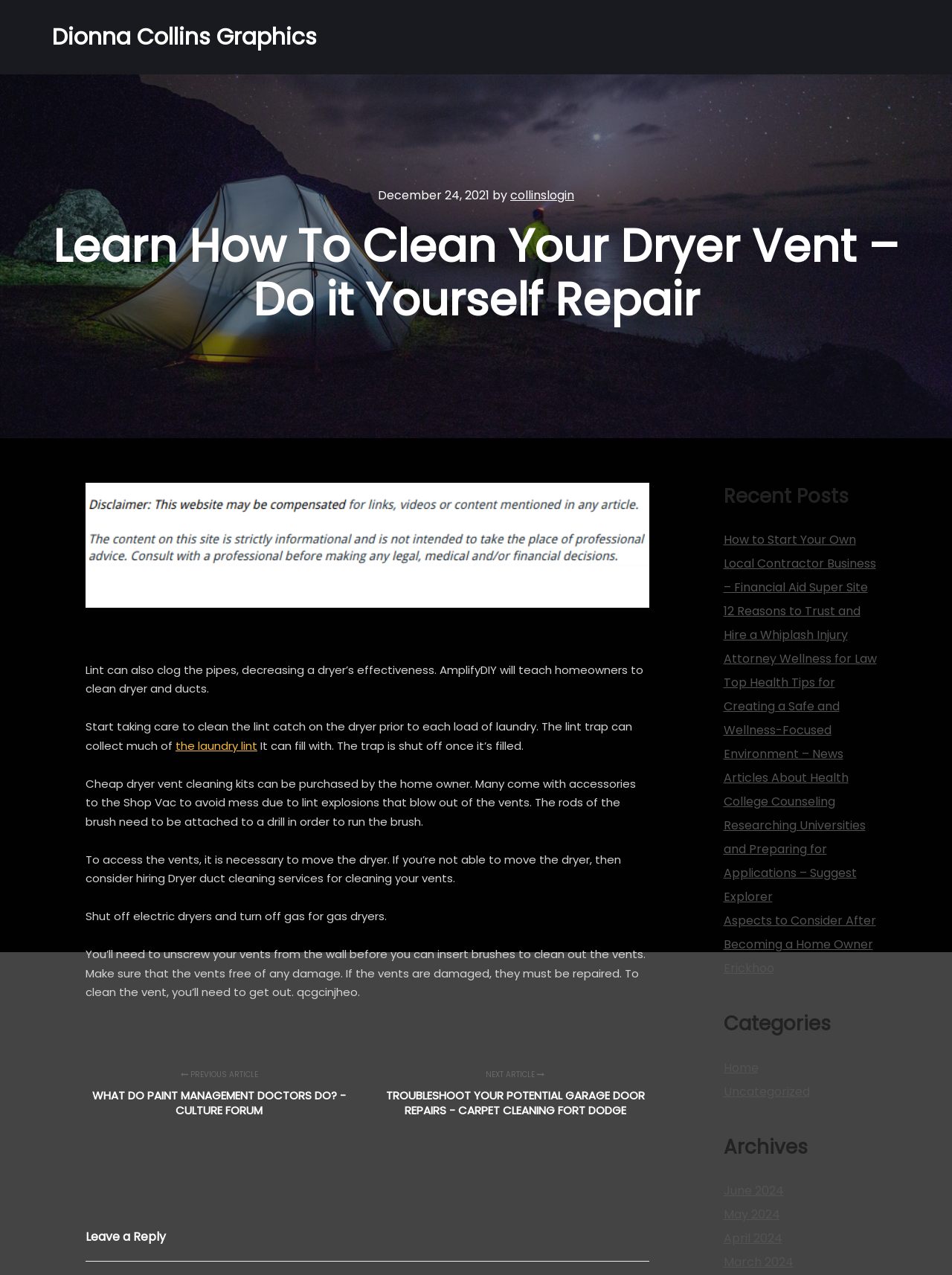What is the topic of the previous article?
We need a detailed and exhaustive answer to the question. Please elaborate.

I found the topic of the previous article by looking at the link element with the content 'PREVIOUS ARTICLE WHAT DO PAINT MANAGEMENT DOCTORS DO? - CULTURE FORUM' which is located at the bottom of the webpage.